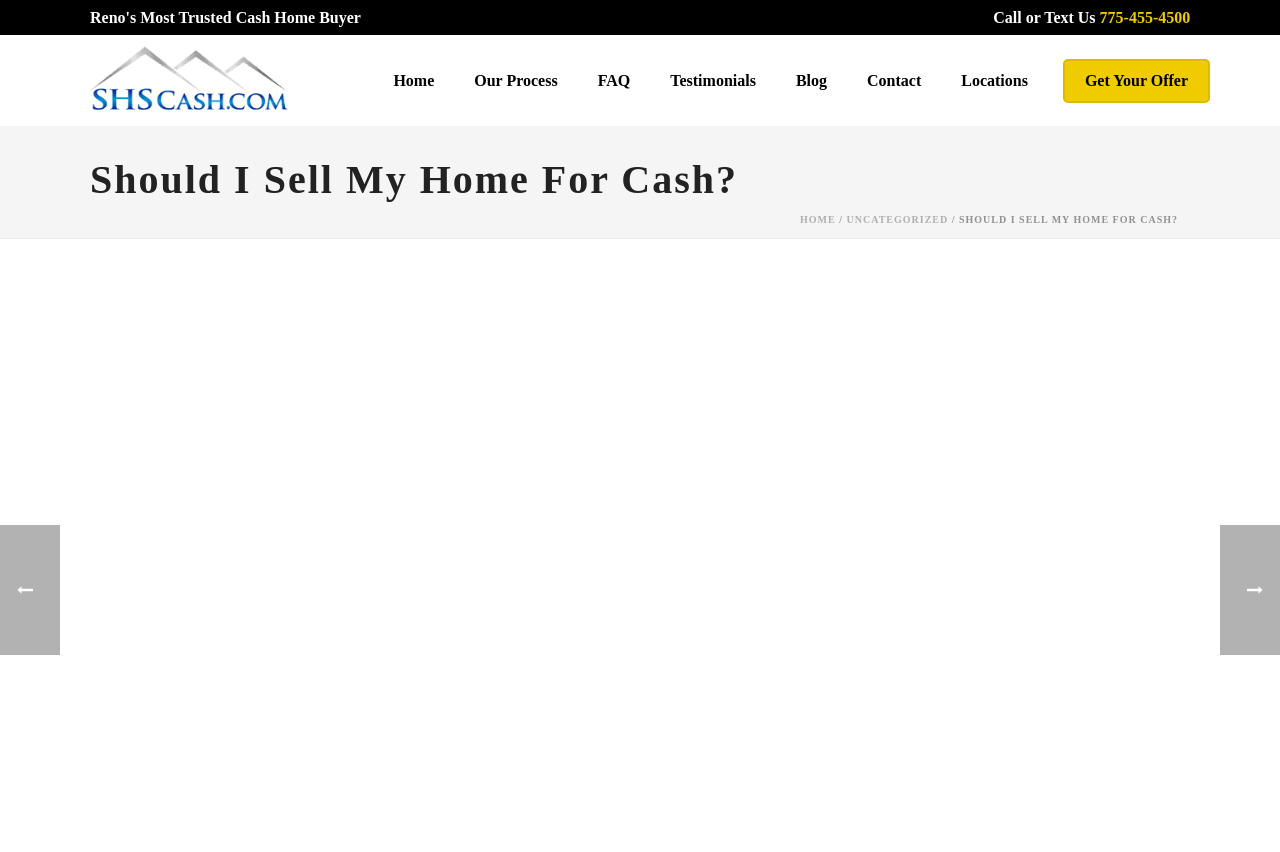Determine the bounding box coordinates of the clickable area required to perform the following instruction: "Call or text the phone number". The coordinates should be represented as four float numbers between 0 and 1: [left, top, right, bottom].

[0.785, 0.011, 0.868, 0.031]